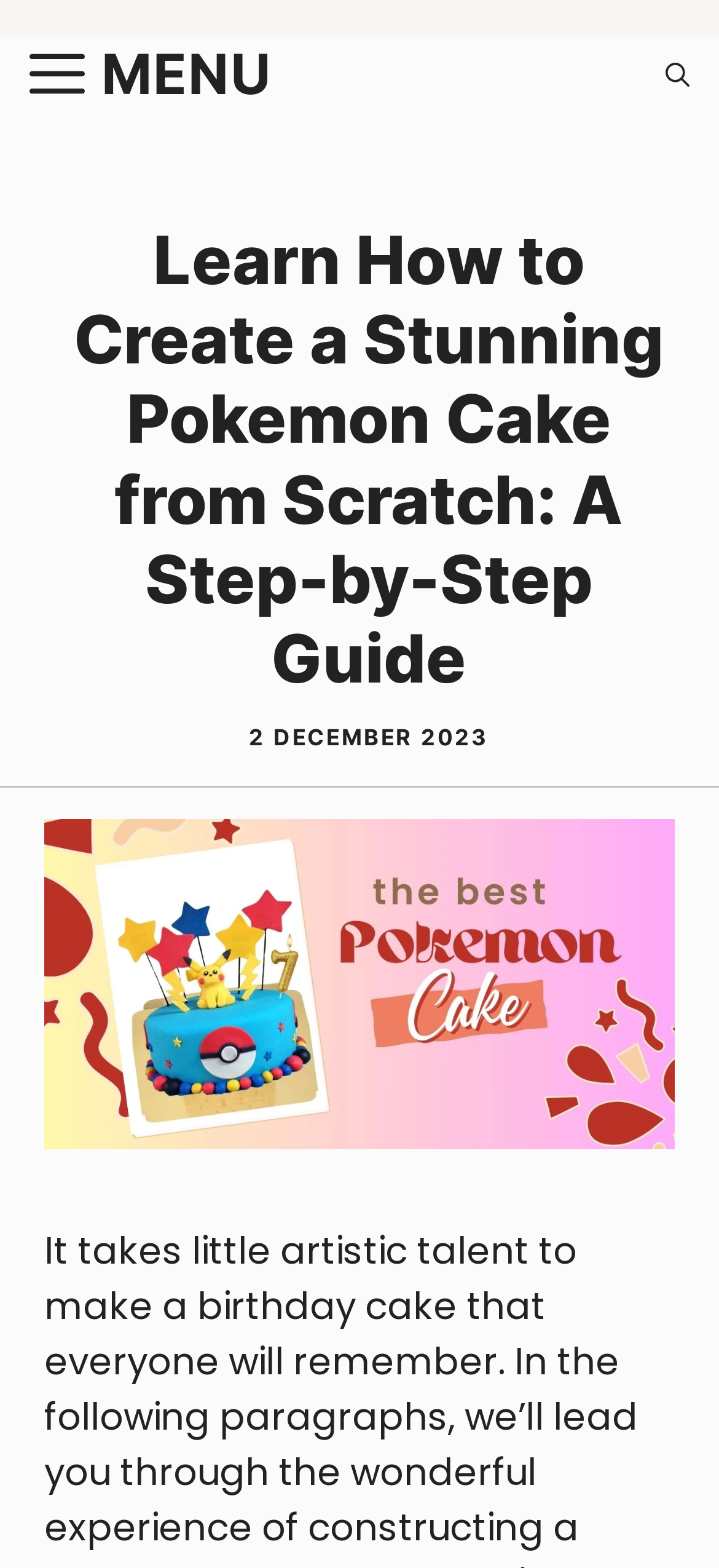Extract the primary headline from the webpage and present its text.

Learn How to Create a Stunning Pokemon Cake from Scratch: A Step-by-Step Guide